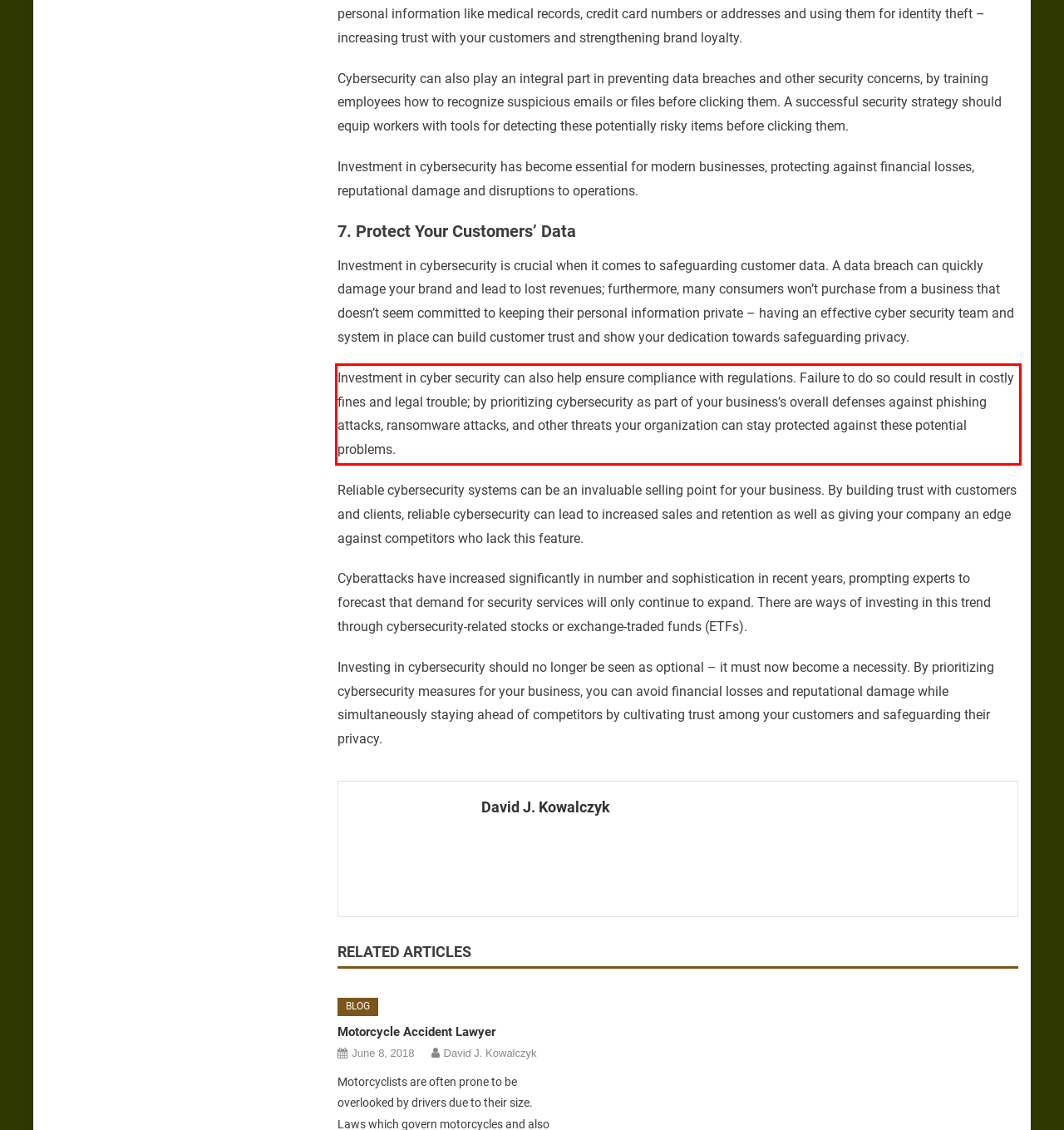Identify the red bounding box in the webpage screenshot and perform OCR to generate the text content enclosed.

Investment in cyber security can also help ensure compliance with regulations. Failure to do so could result in costly fines and legal trouble; by prioritizing cybersecurity as part of your business’s overall defenses against phishing attacks, ransomware attacks, and other threats your organization can stay protected against these potential problems.